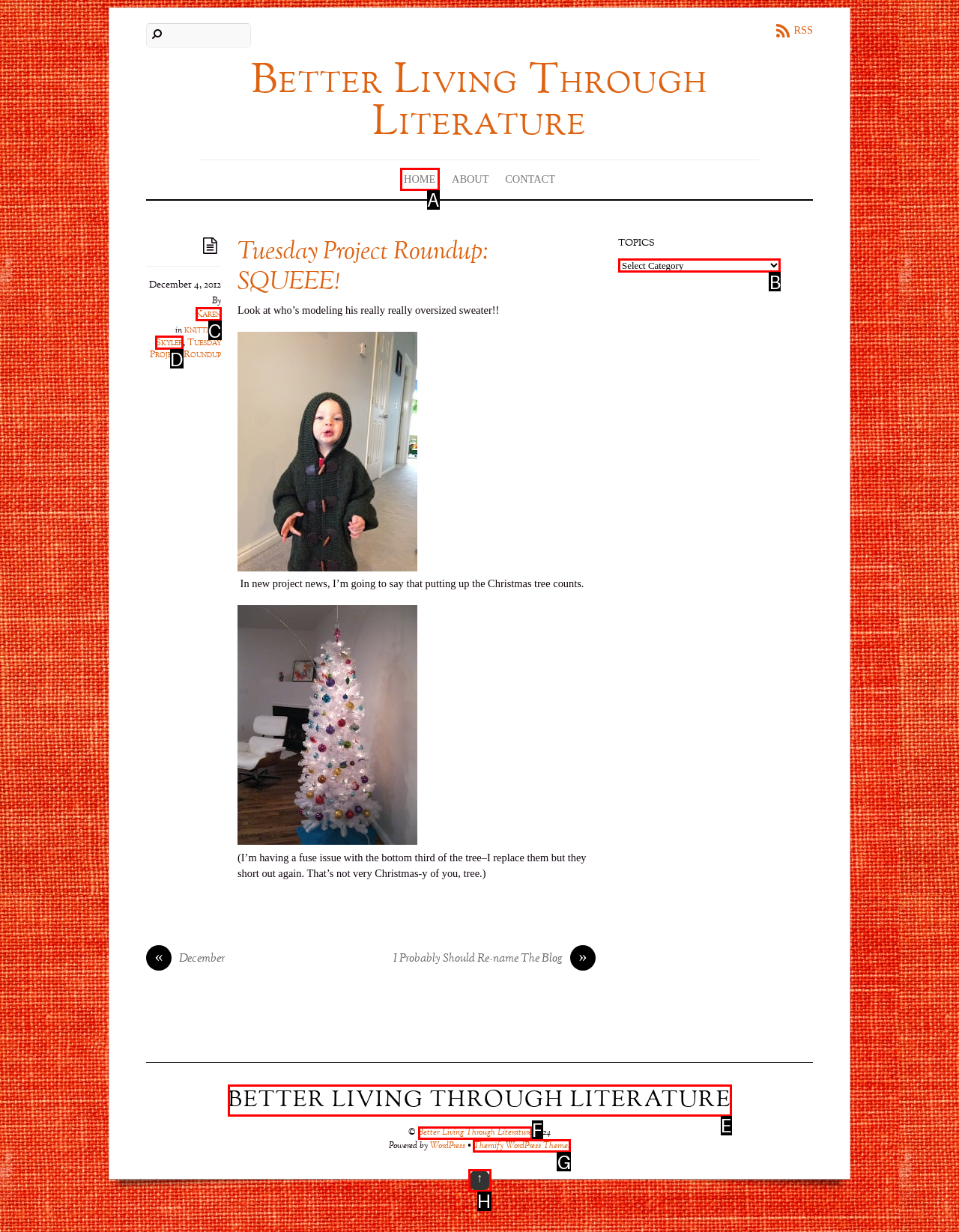Determine which element should be clicked for this task: Go to ABOUT page
Answer with the letter of the selected option.

None